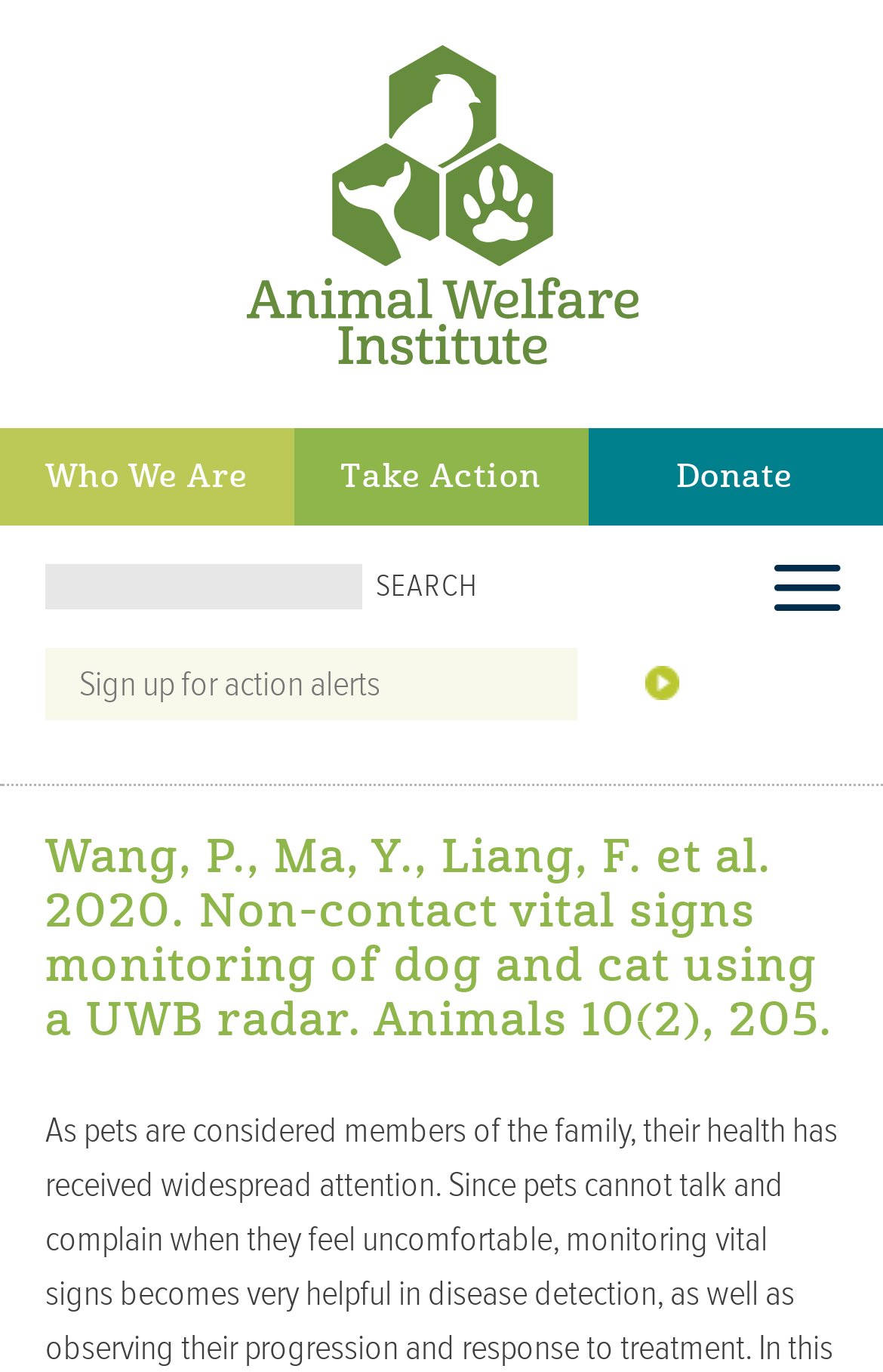What are the calls to action?
Answer the question with a single word or phrase derived from the image.

Who We Are, Take Action, Donate